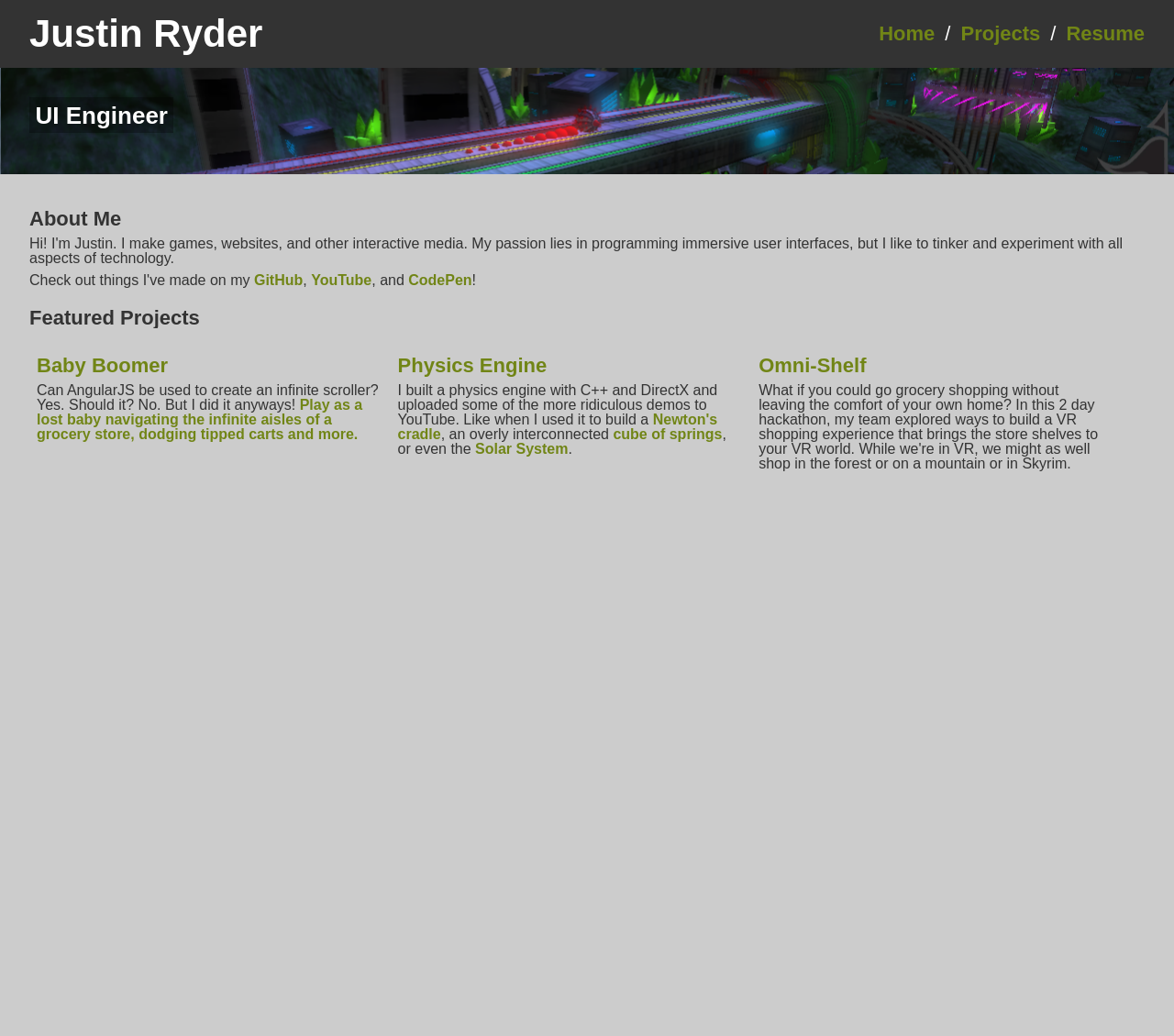Locate the bounding box coordinates of the element to click to perform the following action: 'Read the article about 7 criteria for credible performance standard'. The coordinates should be given as four float values between 0 and 1, in the form of [left, top, right, bottom].

None